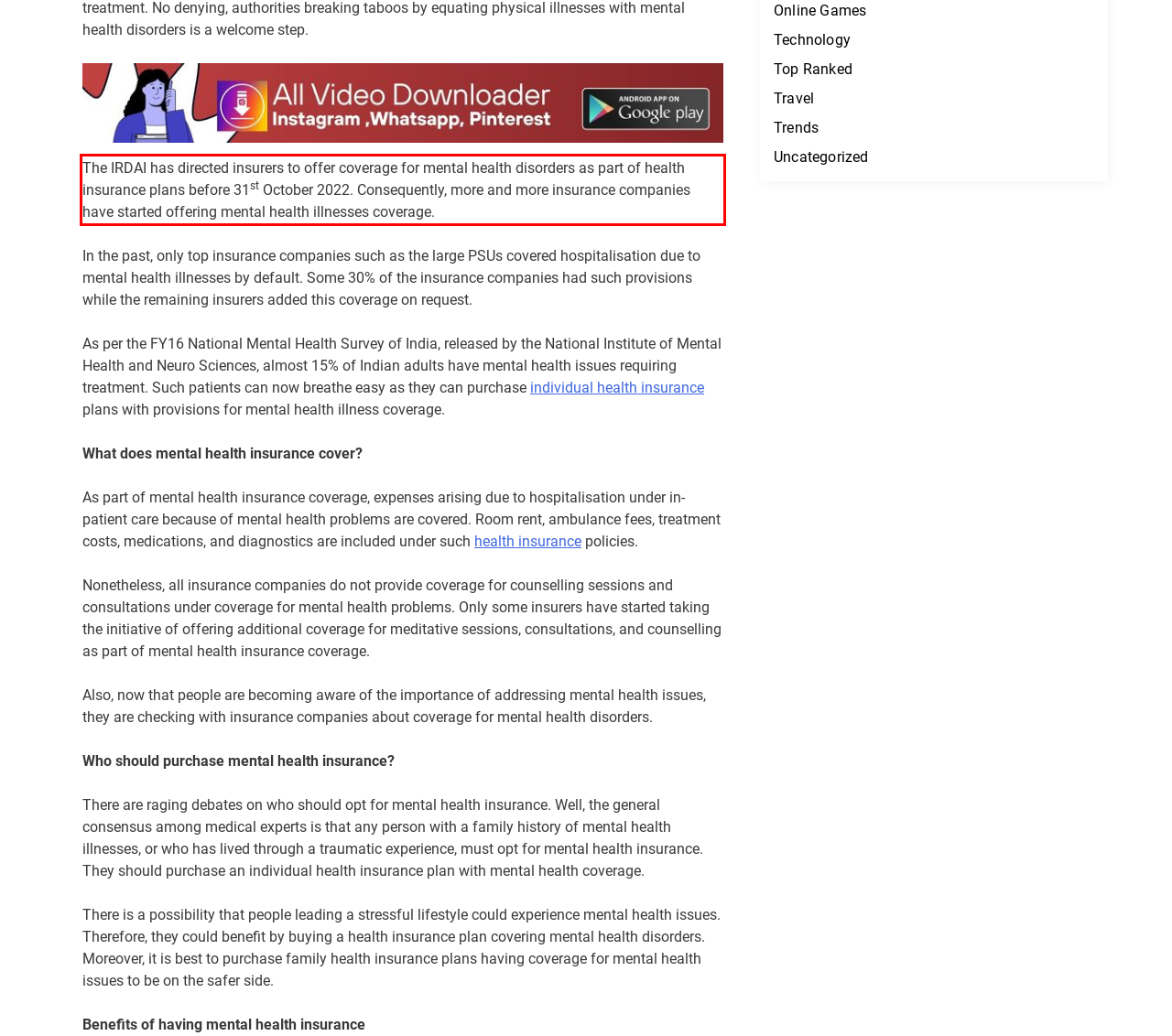Given the screenshot of a webpage, identify the red rectangle bounding box and recognize the text content inside it, generating the extracted text.

The IRDAI has directed insurers to offer coverage for mental health disorders as part of health insurance plans before 31st October 2022. Consequently, more and more insurance companies have started offering mental health illnesses coverage.